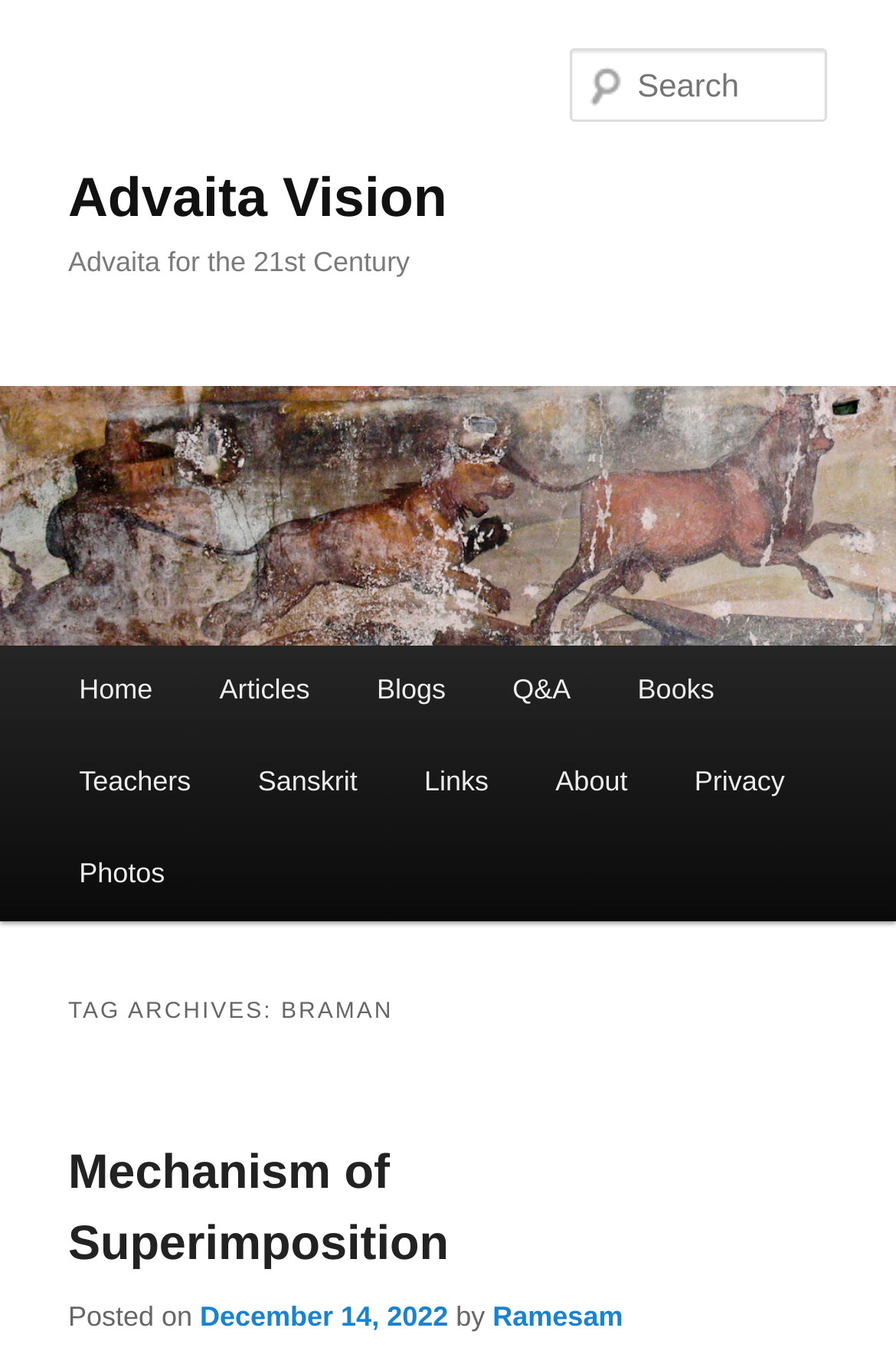Identify the bounding box coordinates of the region that should be clicked to execute the following instruction: "Read about mechanism of superimposition".

[0.076, 0.846, 0.501, 0.939]